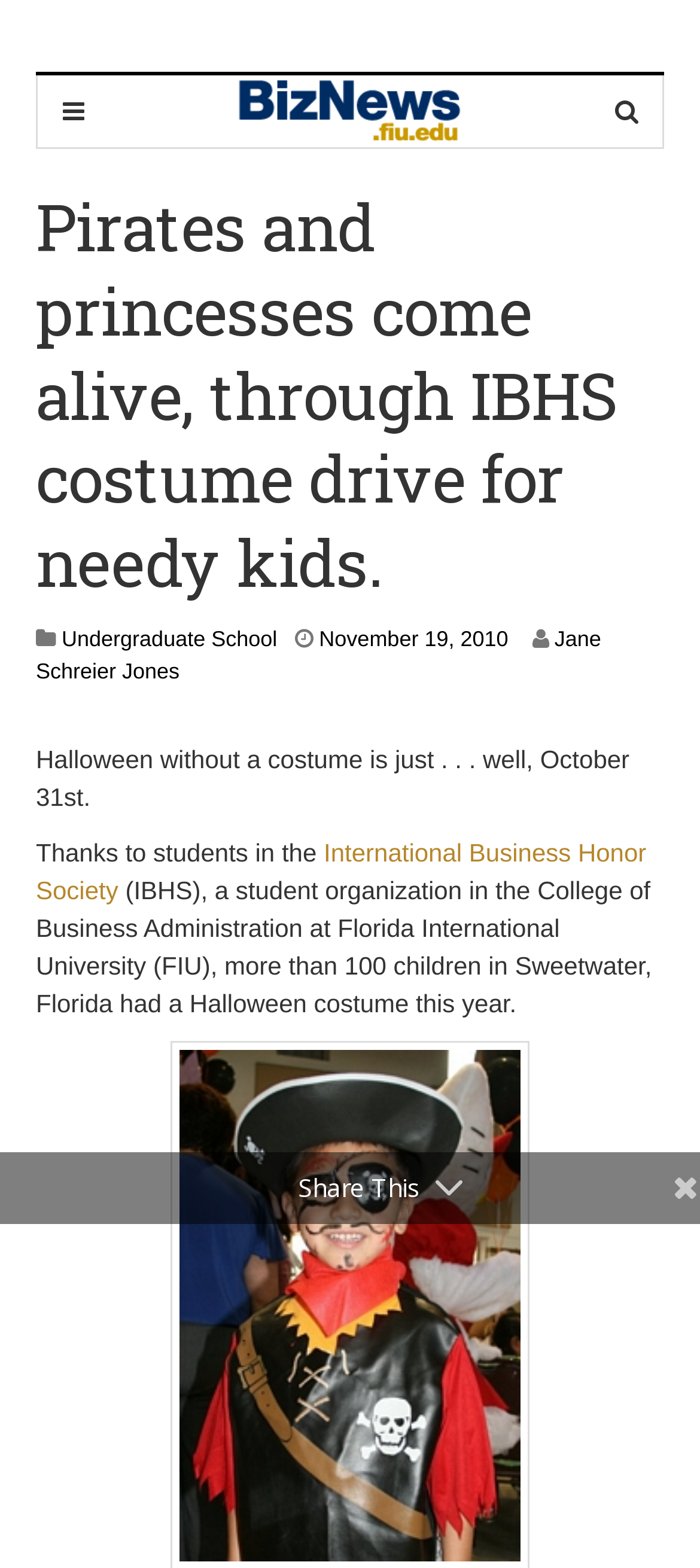Give a one-word or short-phrase answer to the following question: 
What is the purpose of the button with the '' icon?

Unknown